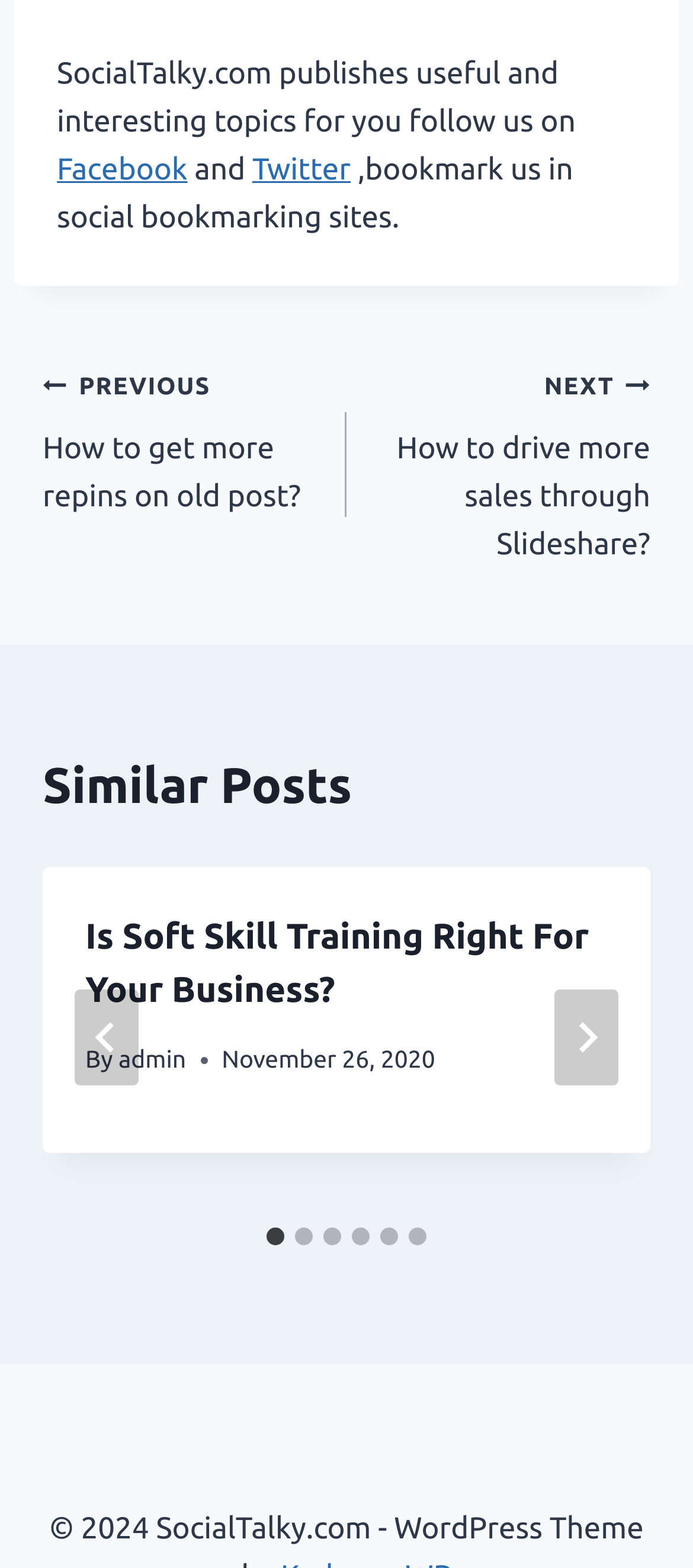What is the topic of the current post?
Relying on the image, give a concise answer in one word or a brief phrase.

Soft Skill Training